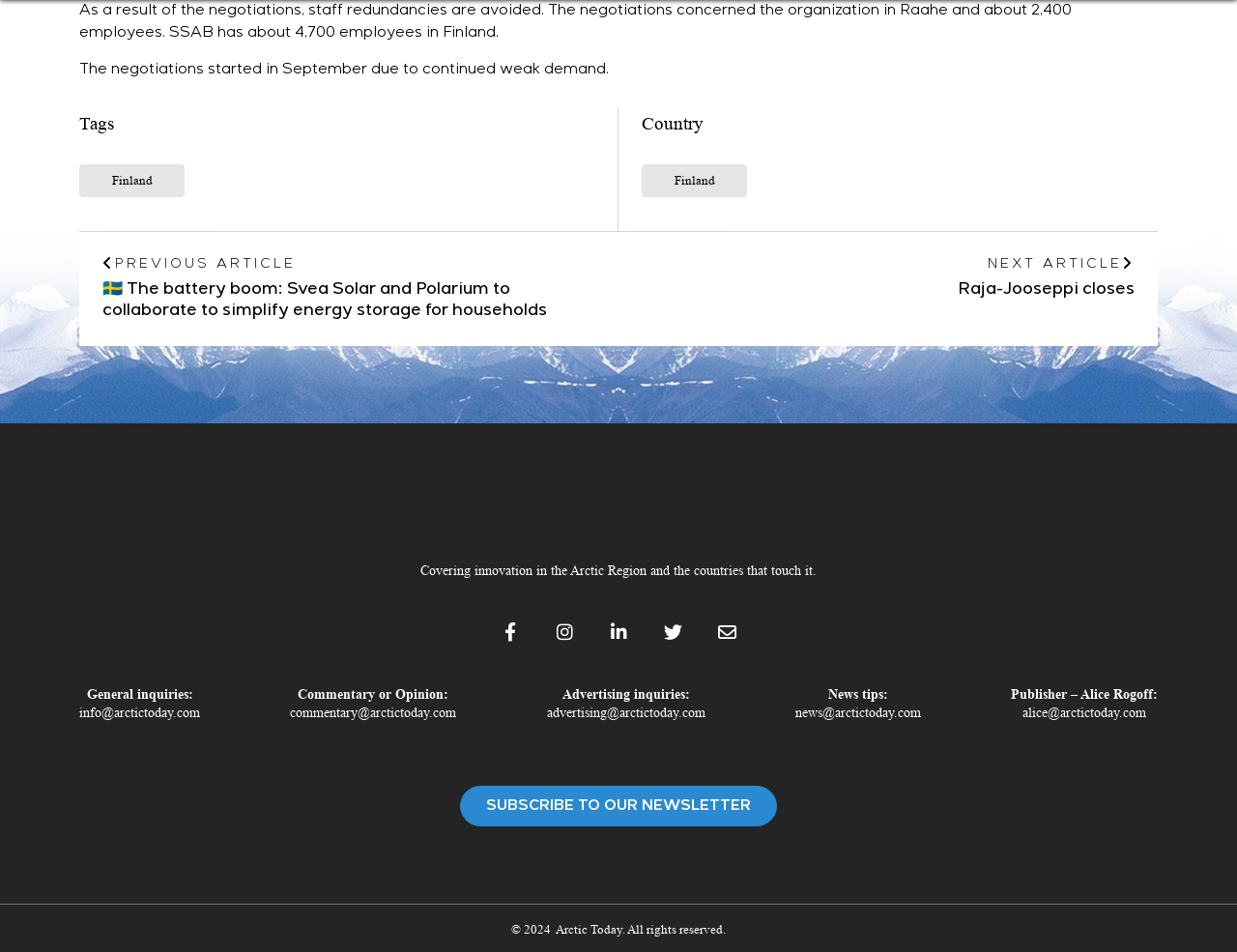What is the topic of the article?
Please provide a single word or phrase as your answer based on the screenshot.

SSAB negotiations